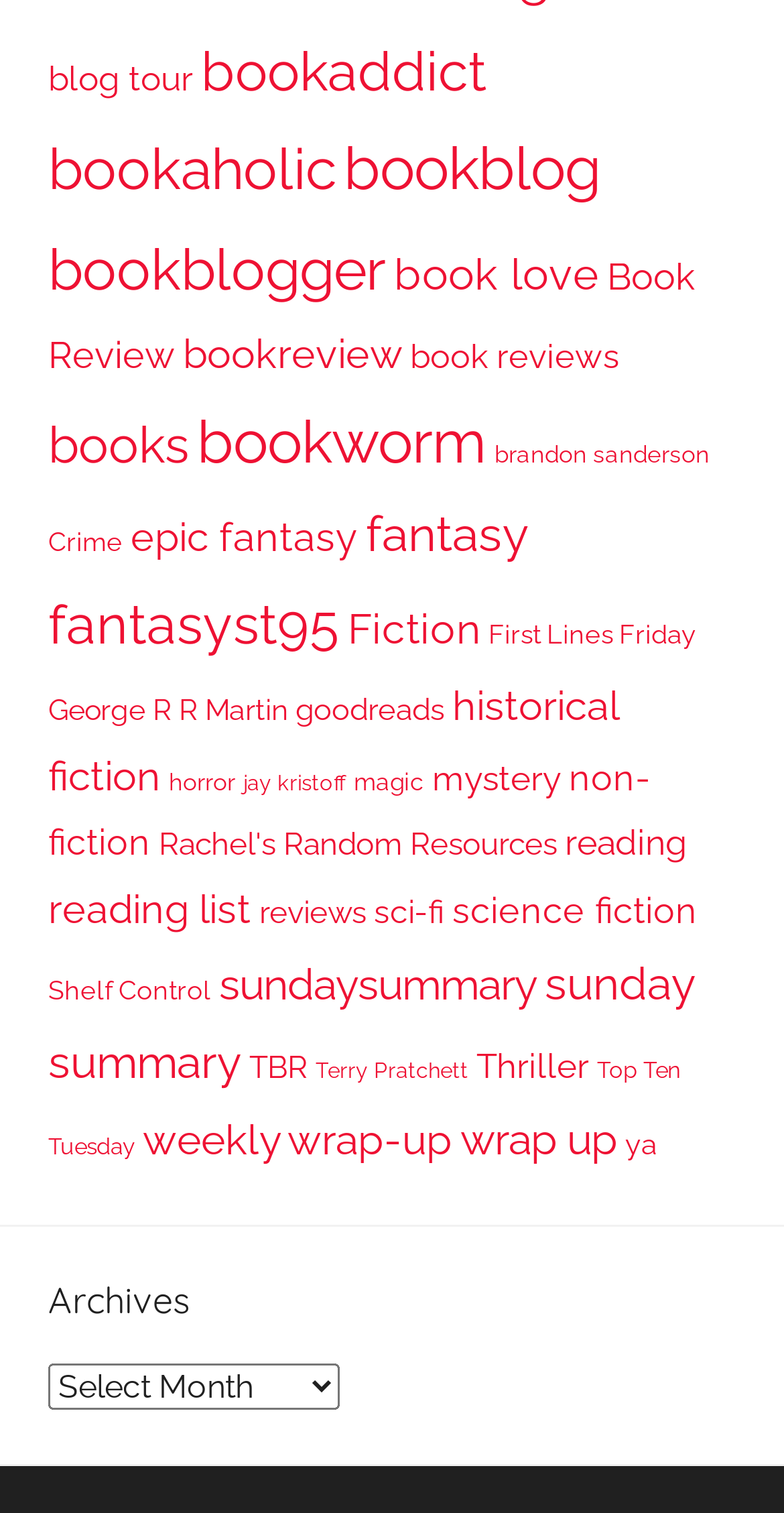Can you give a comprehensive explanation to the question given the content of the image?
Where is the 'Archives' heading located?

I analyzed the bounding box coordinates of the elements and found that the 'Archives' heading has a y1 value of 0.843, which is one of the highest y1 values among all elements, indicating that it is located at the bottom of the webpage.